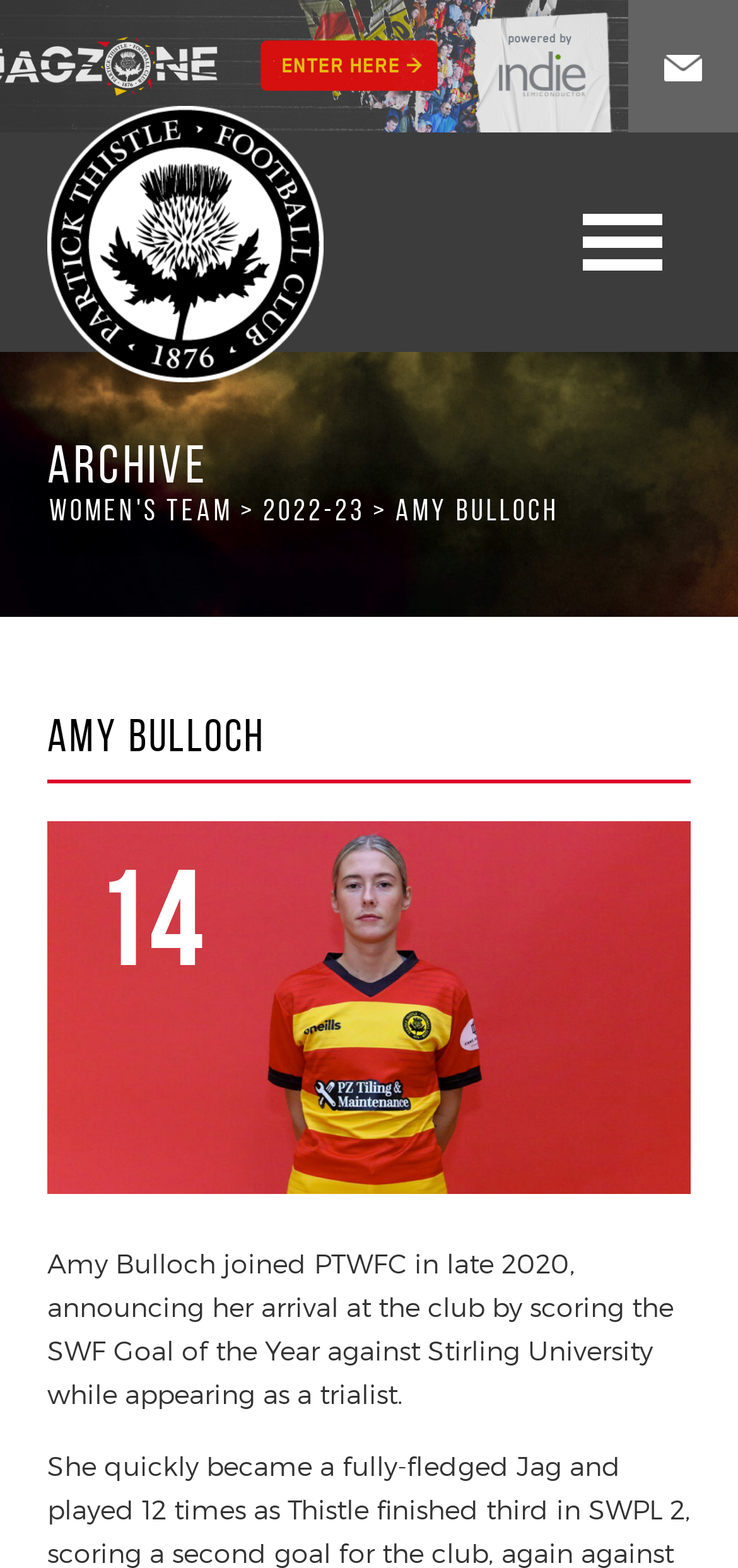When did Amy Bulloch join PTWFC?
Look at the image and answer the question with a single word or phrase.

Late 2020